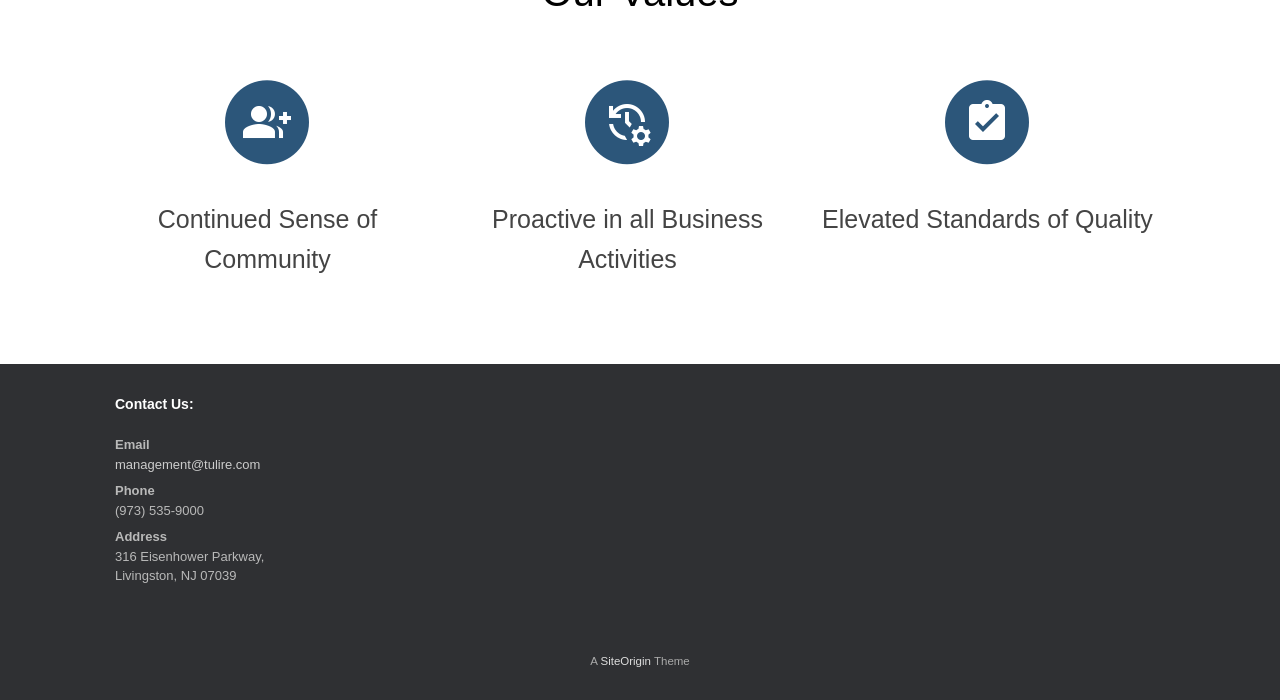From the webpage screenshot, predict the bounding box coordinates (top-left x, top-left y, bottom-right x, bottom-right y) for the UI element described here: management@tulire.com

[0.09, 0.652, 0.203, 0.674]